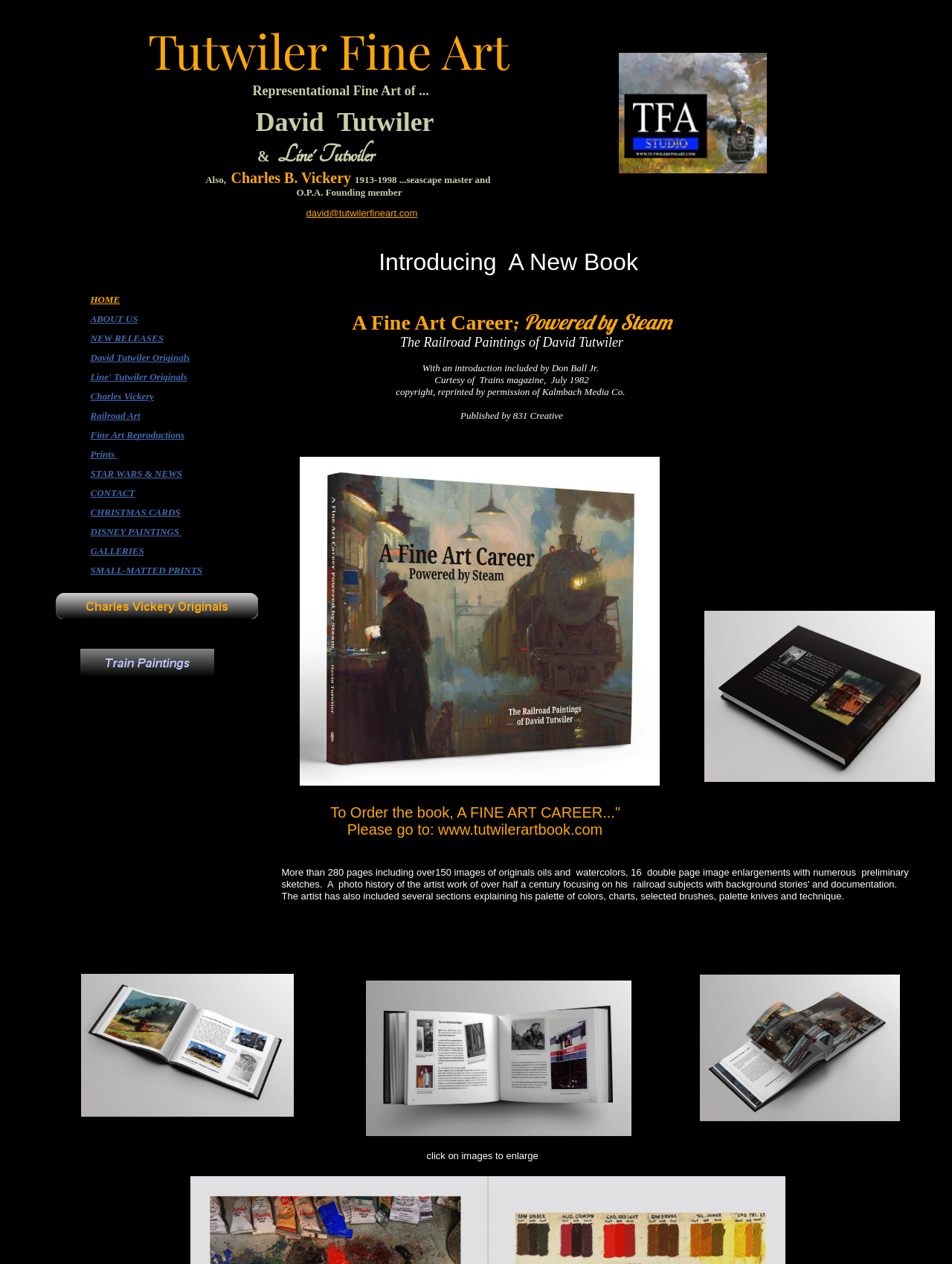Determine the bounding box coordinates of the clickable element necessary to fulfill the instruction: "Explore Charles Vickery". Provide the coordinates as four float numbers within the 0 to 1 range, i.e., [left, top, right, bottom].

[0.095, 0.306, 0.213, 0.321]